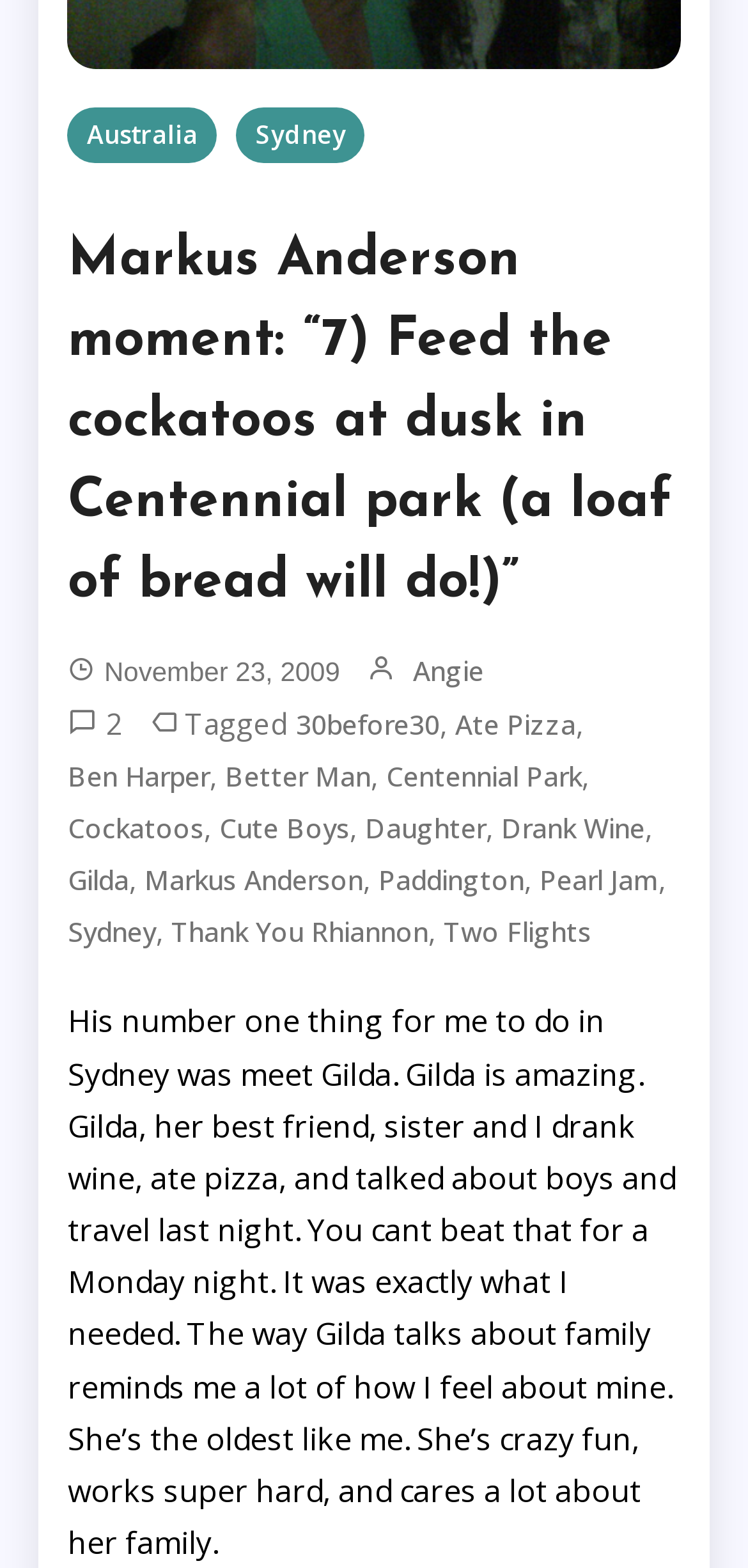Locate the bounding box coordinates of the clickable region to complete the following instruction: "Read about Centennial Park."

[0.516, 0.48, 0.778, 0.511]